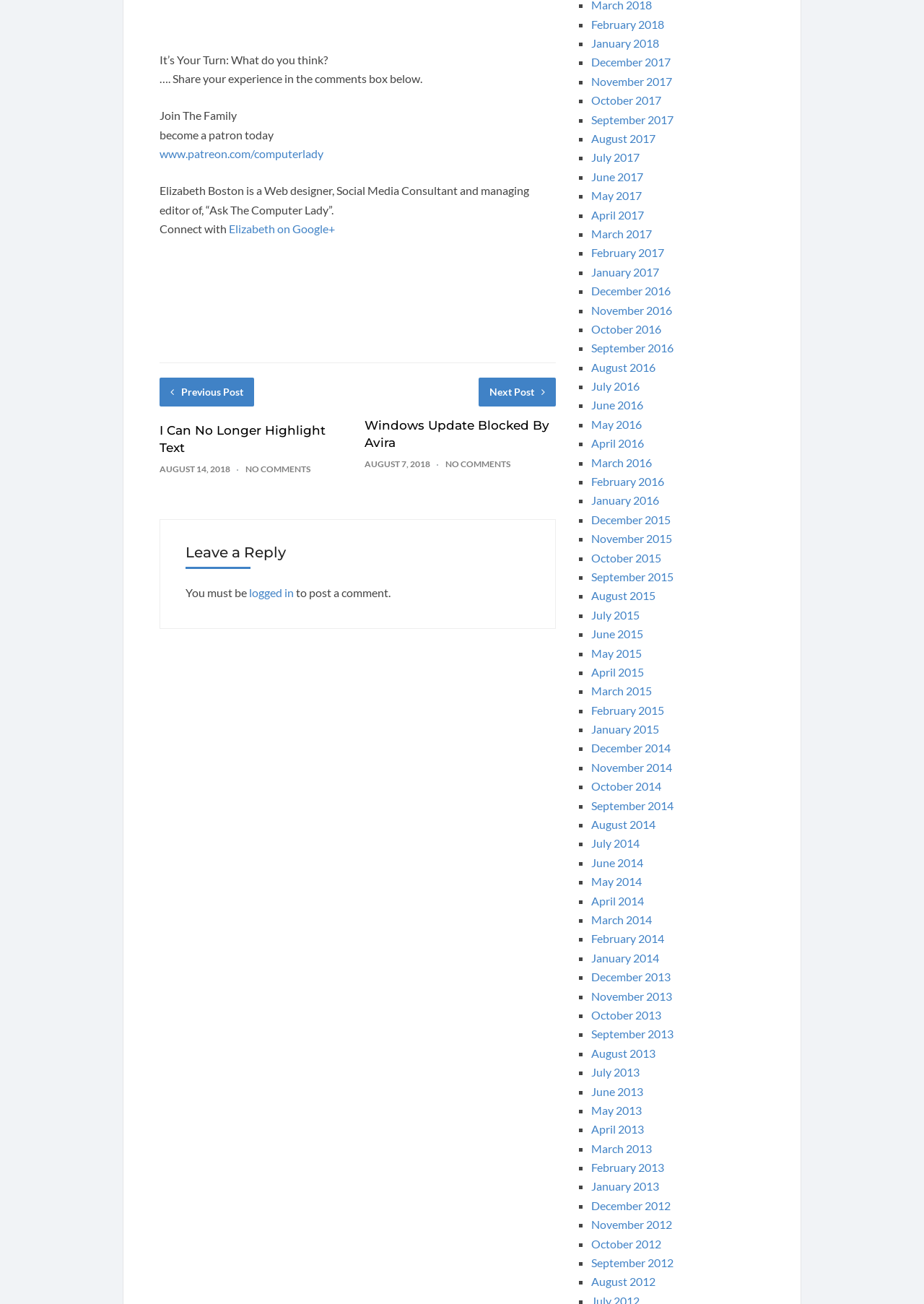What is the author's profession?
Answer with a single word or phrase by referring to the visual content.

Web designer, Social Media Consultant